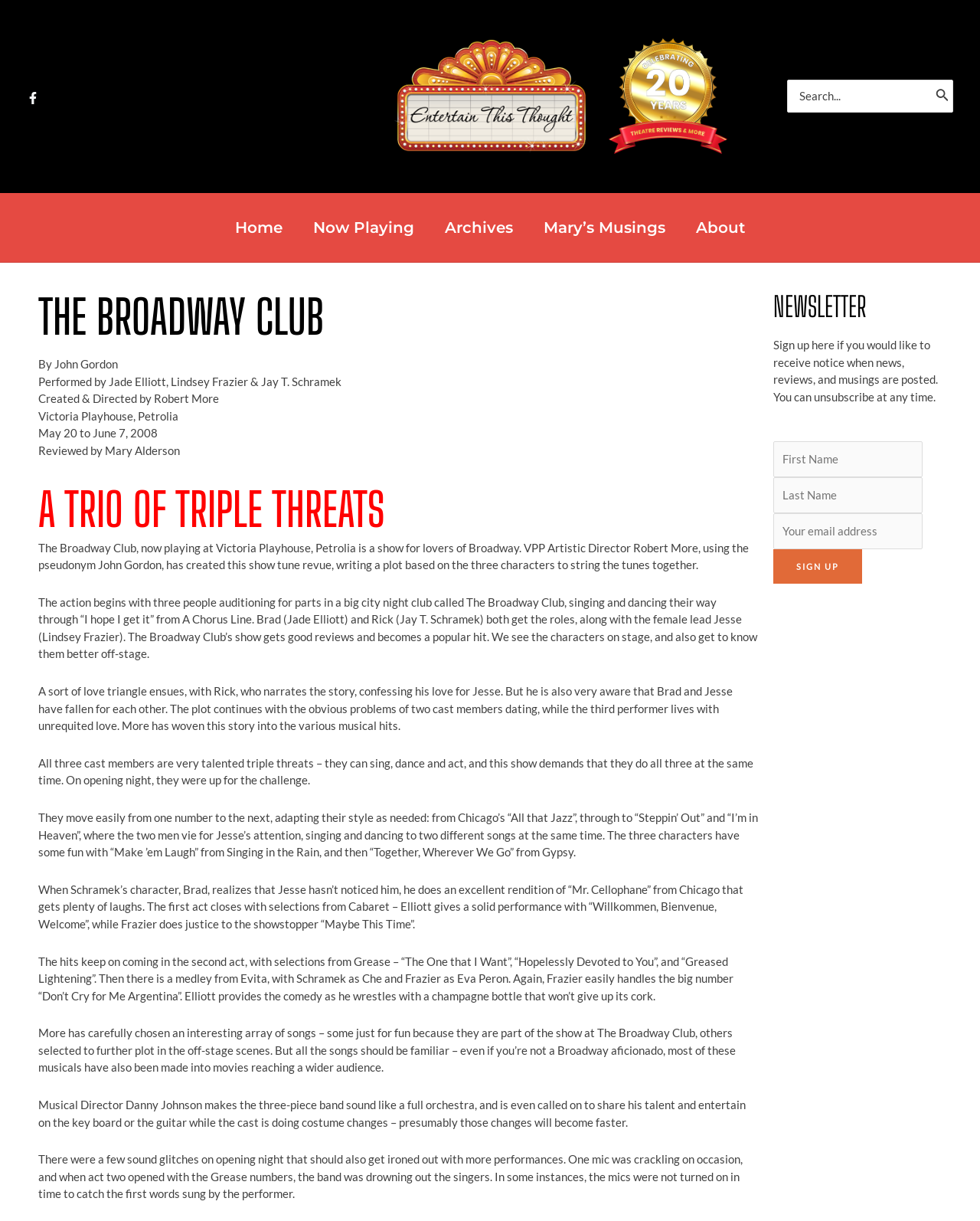Highlight the bounding box coordinates of the region I should click on to meet the following instruction: "Explore travel posts from August 2016".

None